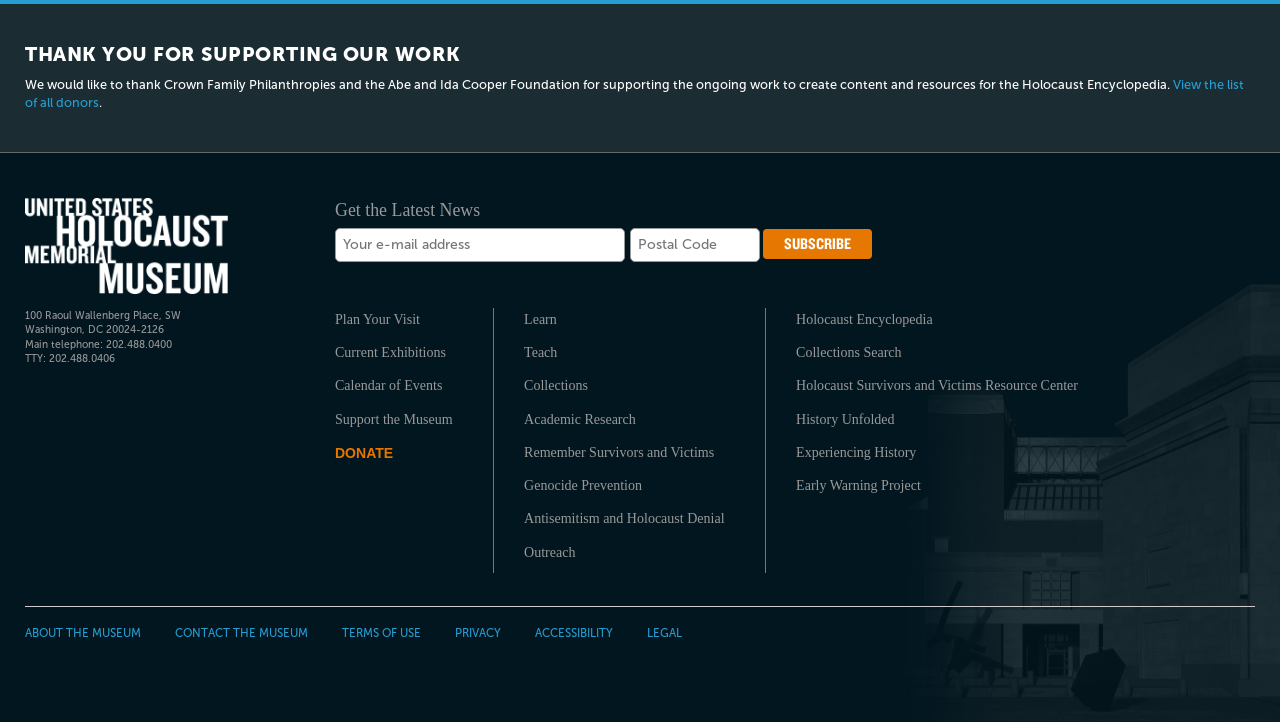What is the topic of the 'Holocaust Encyclopedia' link?
Based on the image, answer the question with as much detail as possible.

The 'Holocaust Encyclopedia' link is likely related to the topic of the Holocaust, given its name and the context of the museum's website.